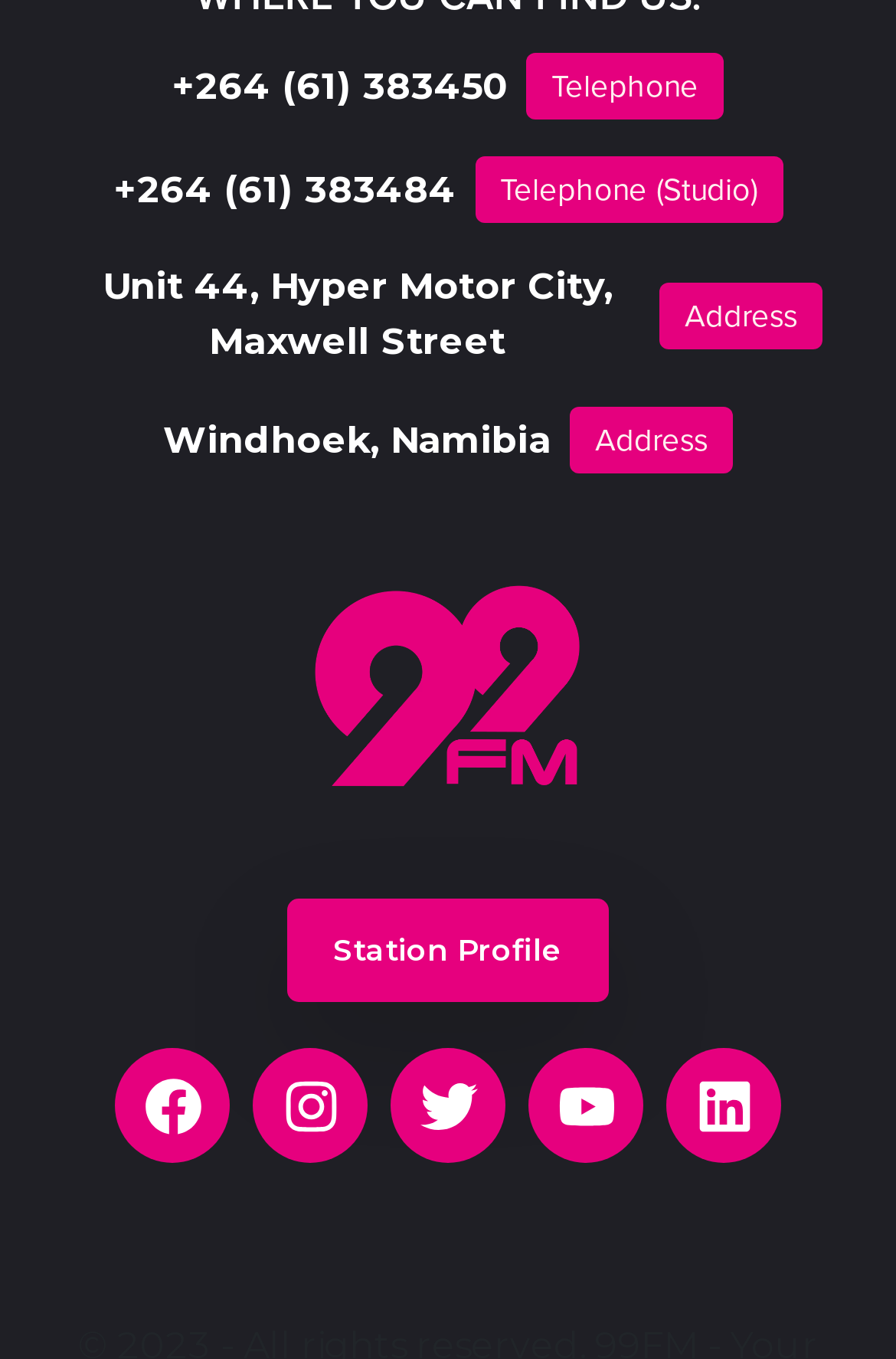Please examine the image and answer the question with a detailed explanation:
How many social media links are there?

I counted the number of social media links by looking at the links on the webpage. There are links to Facebook, Instagram, Twitter, Youtube, and Linkedin, which makes a total of 5 social media links.